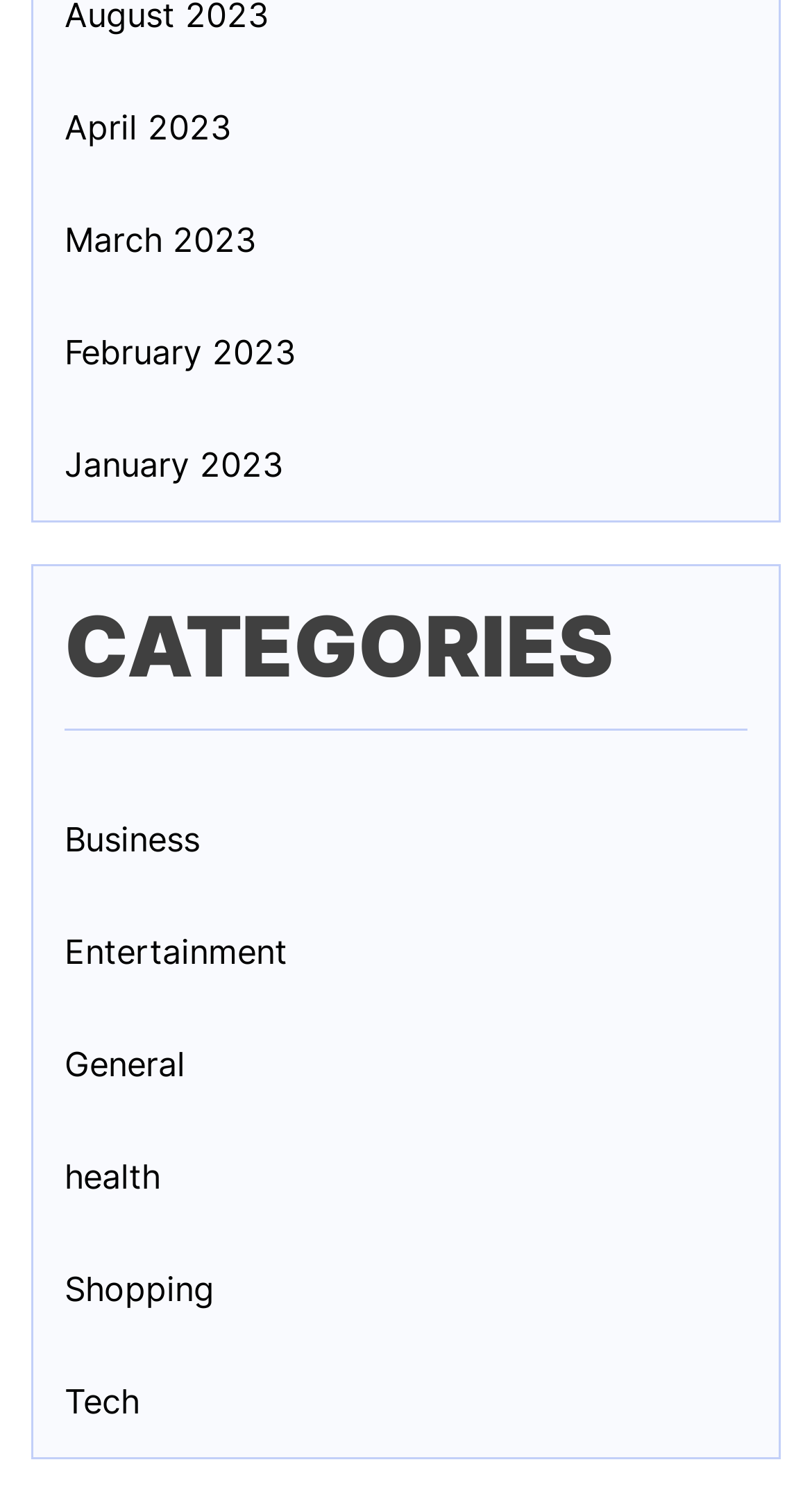Provide a one-word or brief phrase answer to the question:
What is the category listed after 'Entertainment'?

General